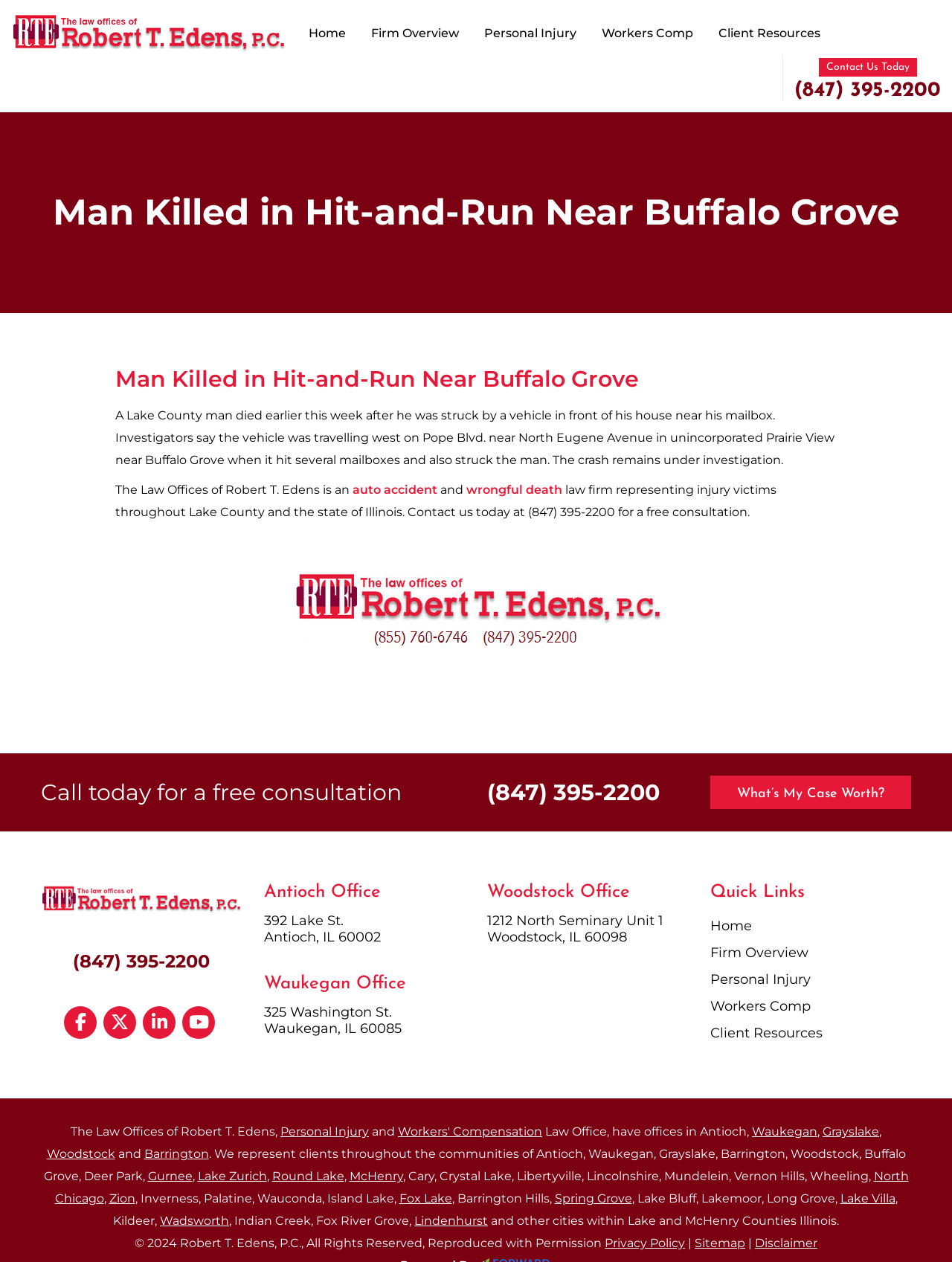Find the bounding box coordinates of the clickable region needed to perform the following instruction: "Search for something". The coordinates should be provided as four float numbers between 0 and 1, i.e., [left, top, right, bottom].

None